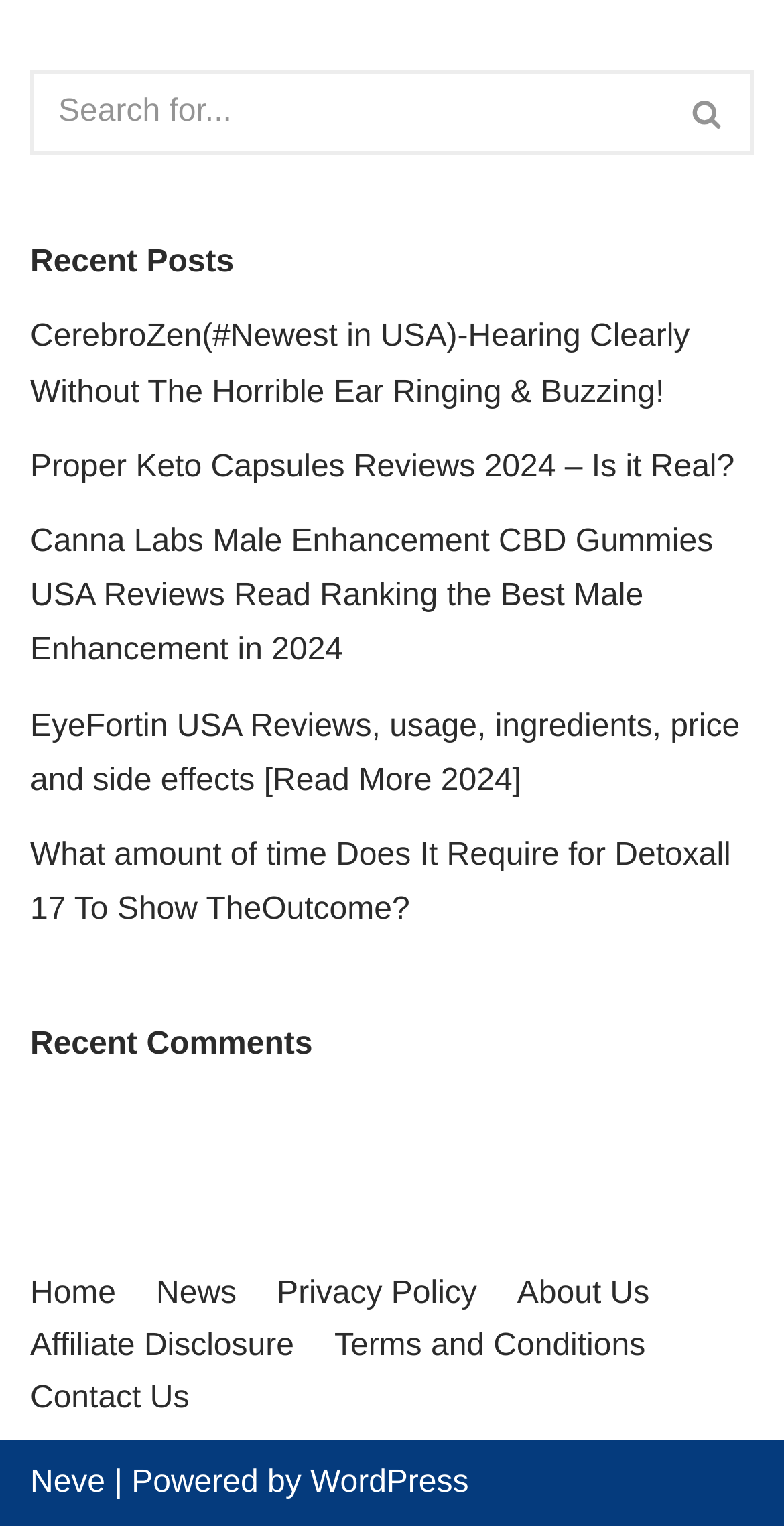Use a single word or phrase to answer the following:
What is the text above the list of links?

Recent Posts